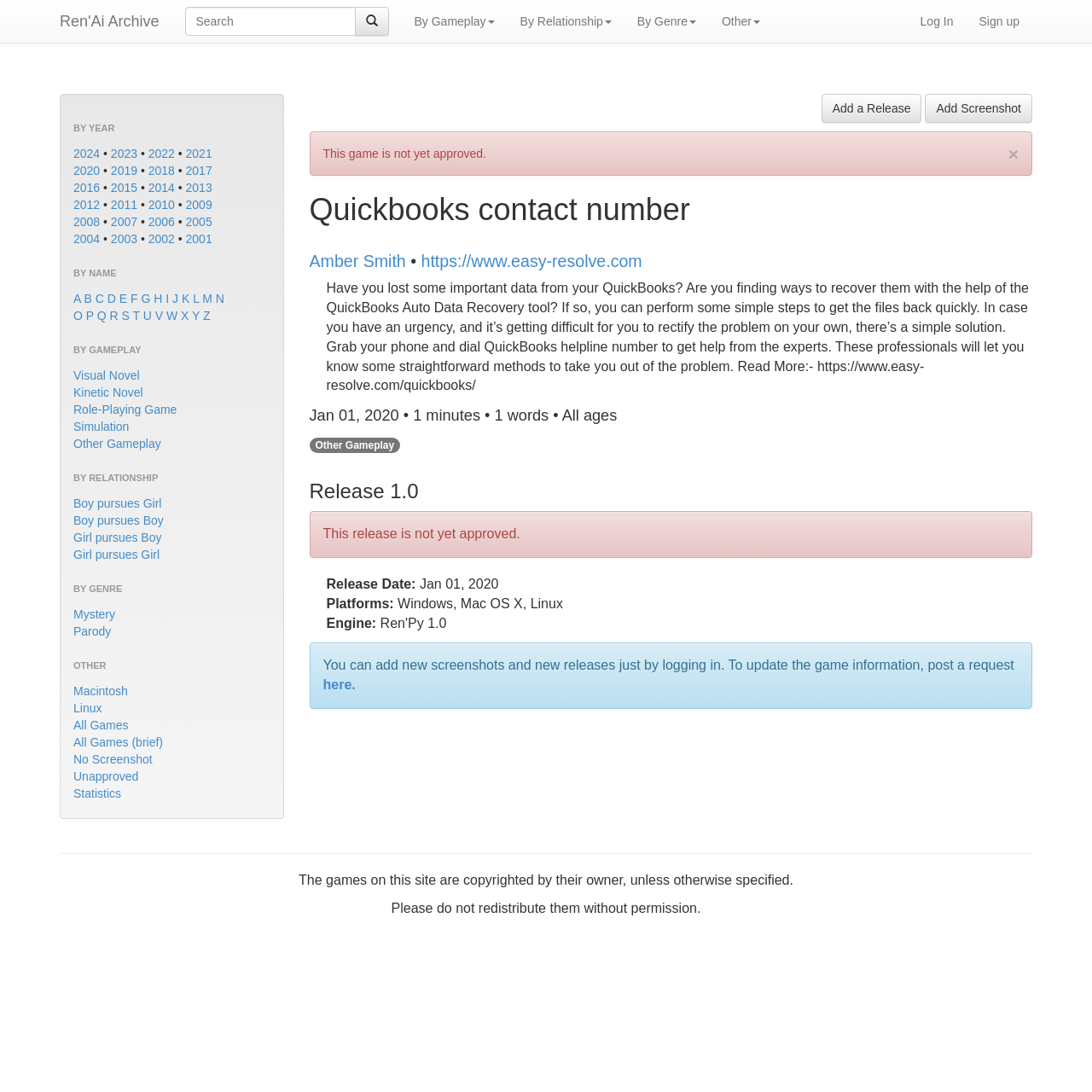Please indicate the bounding box coordinates of the element's region to be clicked to achieve the instruction: "Sign up for an account". Provide the coordinates as four float numbers between 0 and 1, i.e., [left, top, right, bottom].

[0.885, 0.0, 0.945, 0.039]